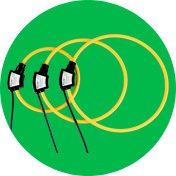Analyze the image and provide a detailed caption.

The image features a vibrant green circular background with three connectors positioned at the left side. Each connector has a sleek, black casing and is depicted with a curved cable extending from it. In the backdrop, two large yellow rings intersect, creating a dynamic visual that emphasizes the connectors. This image is associated with the MFC150 product, which likely highlights its design and functional components. It visually represents the innovative aspects of the MFC150, inviting viewers to explore further details about this item.